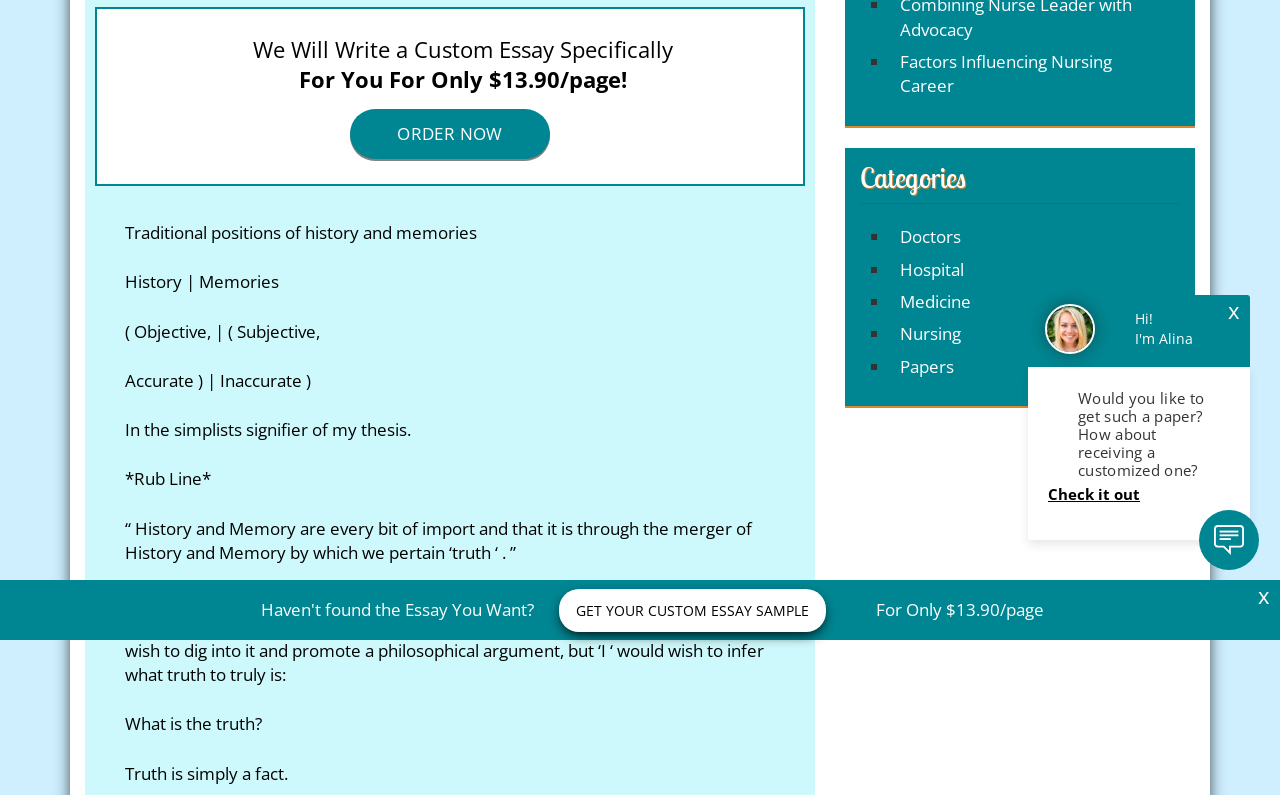Identify the coordinates of the bounding box for the element described below: "Factors Influencing Nursing Career". Return the coordinates as four float numbers between 0 and 1: [left, top, right, bottom].

[0.703, 0.063, 0.869, 0.122]